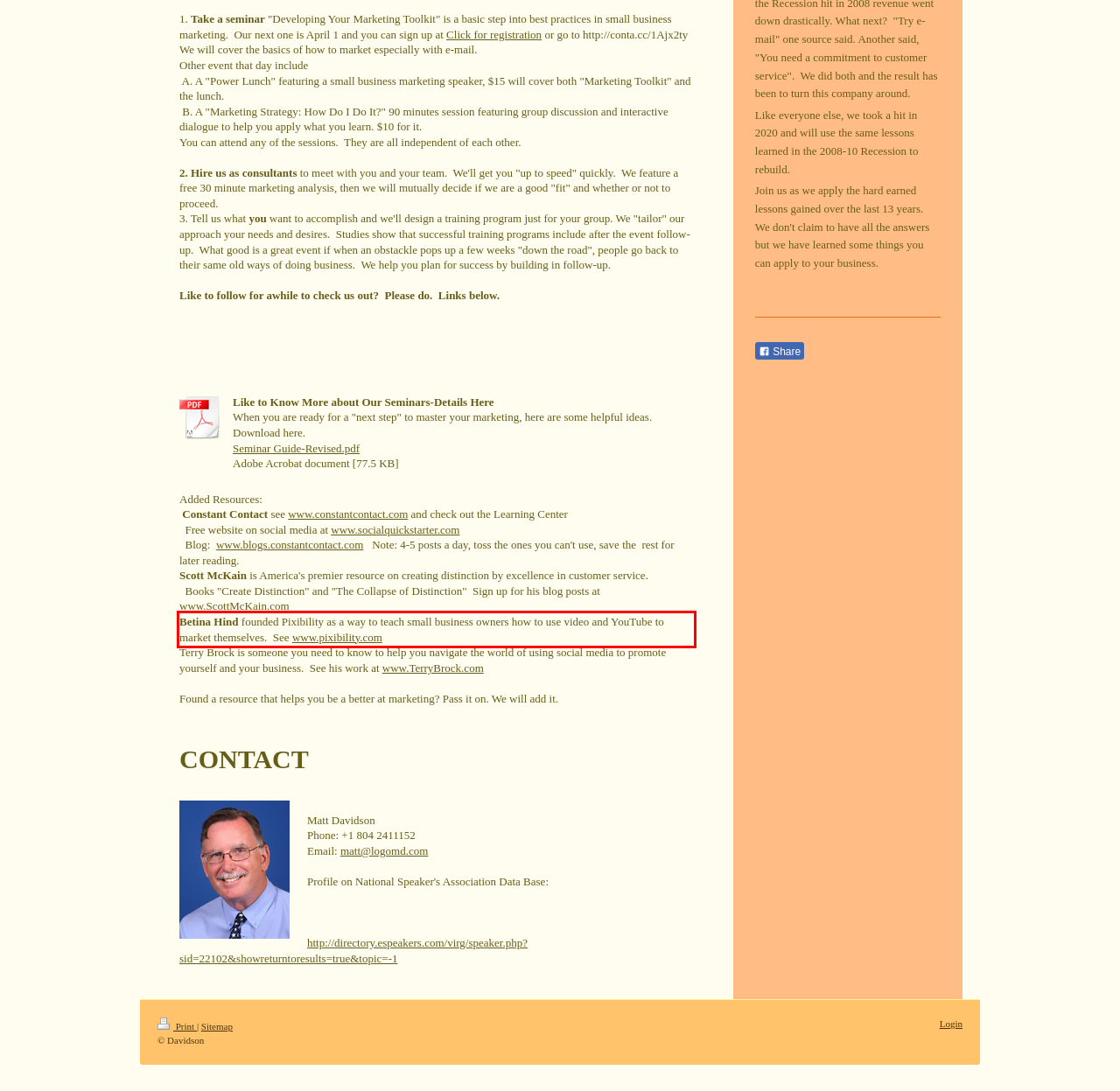You are given a screenshot showing a webpage with a red bounding box. Perform OCR to capture the text within the red bounding box.

Betina Hind founded Pixibility as a way to teach small business owners how to use video and YouTube to market themselves. See www.pixibility.com